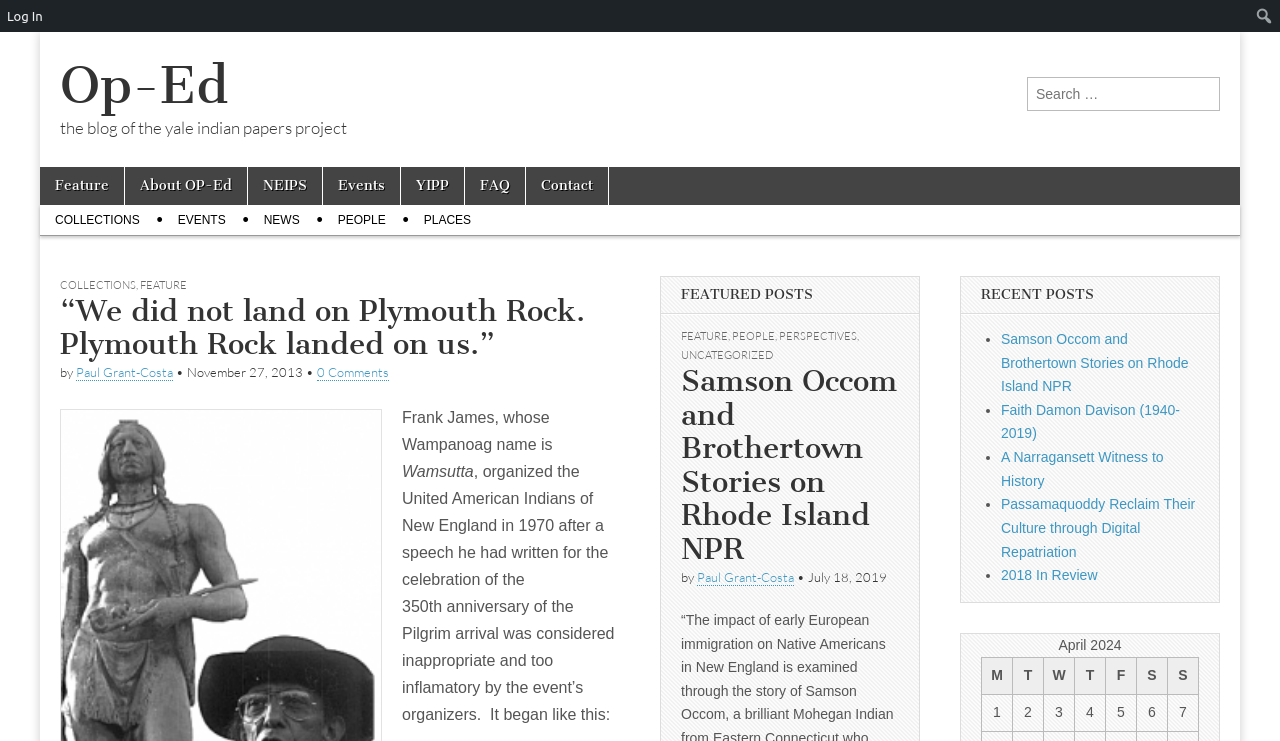Identify the bounding box coordinates of the section that should be clicked to achieve the task described: "Search for a keyword".

[0.802, 0.104, 0.953, 0.15]